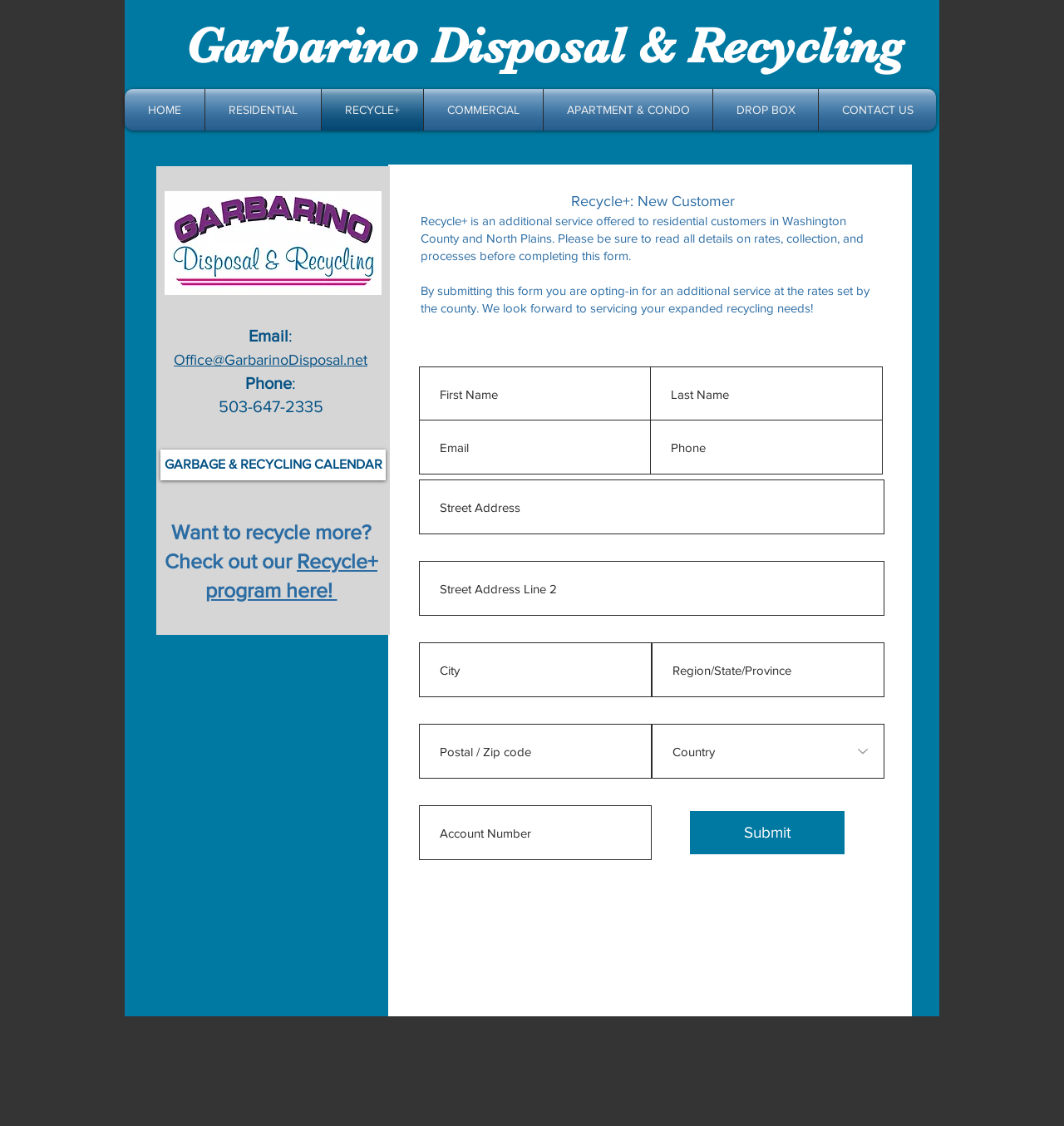From the webpage screenshot, predict the bounding box of the UI element that matches this description: "CONTACT US".

[0.77, 0.079, 0.88, 0.116]